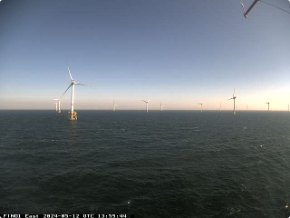What time of day is depicted in the image?
Give a single word or phrase answer based on the content of the image.

Early morning or late afternoon